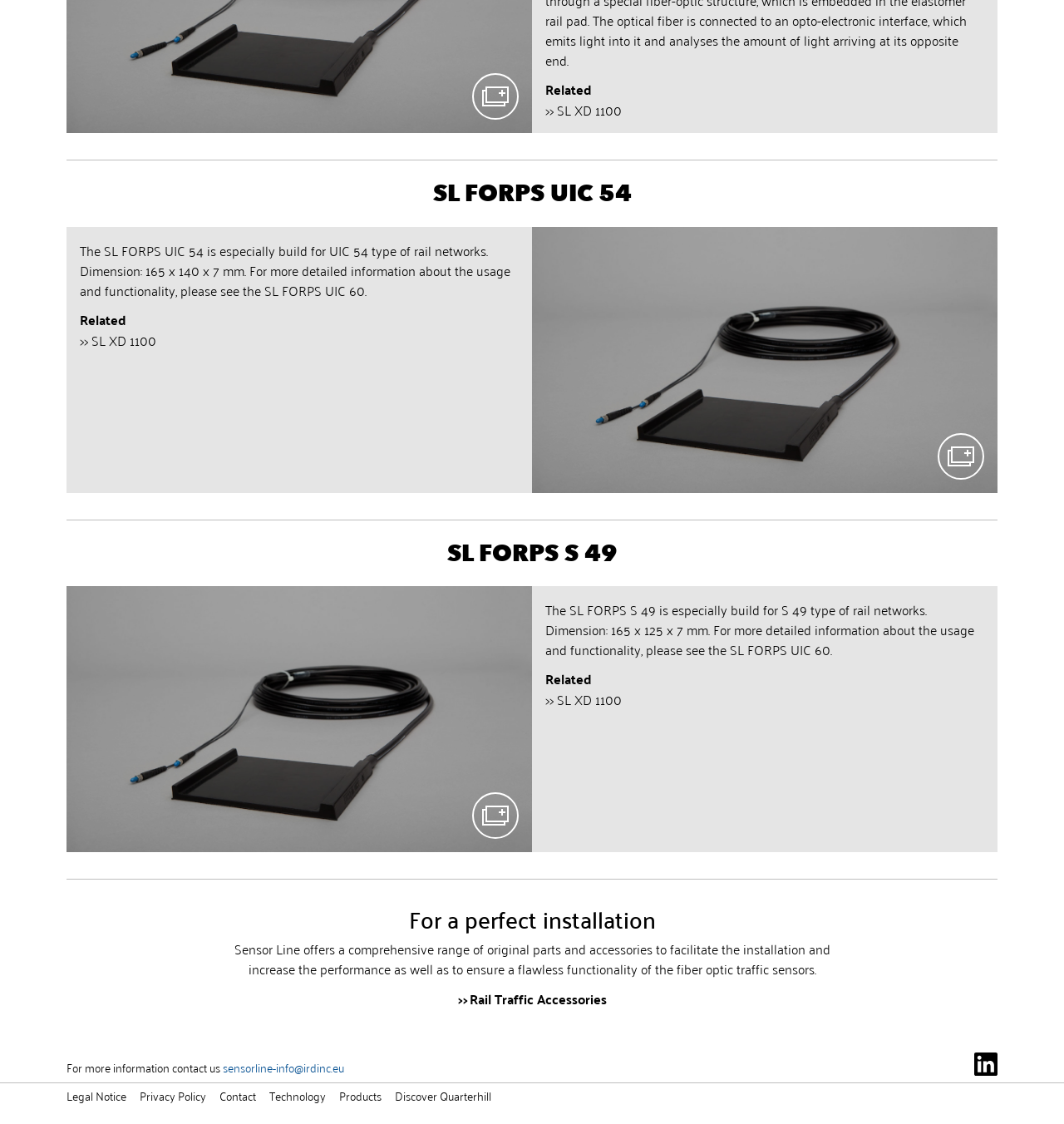Locate the UI element that matches the description title="Find us on LinkedIn" in the webpage screenshot. Return the bounding box coordinates in the format (top-left x, top-left y, bottom-right x, bottom-right y), with values ranging from 0 to 1.

[0.916, 0.936, 0.938, 0.957]